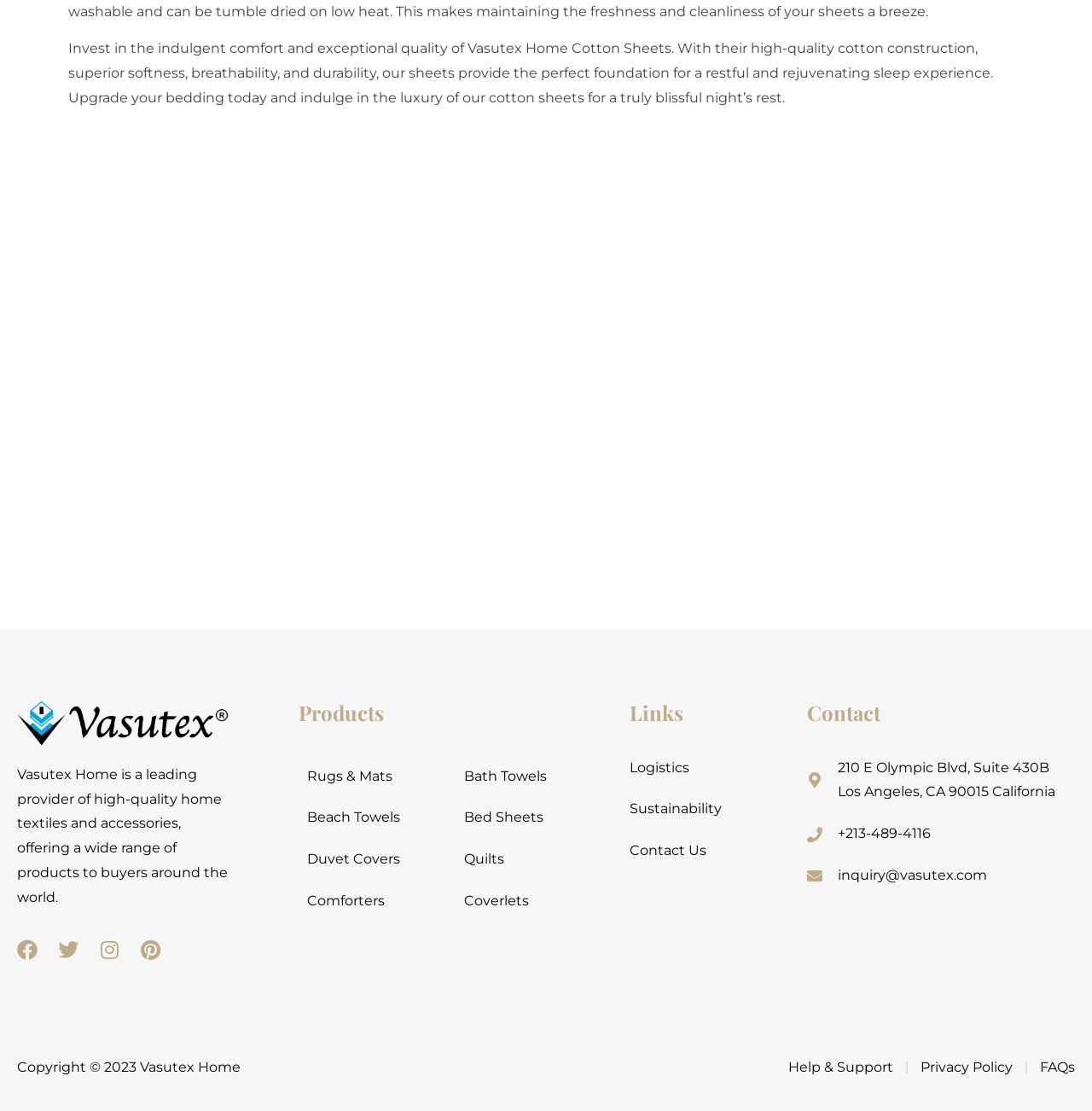Determine the bounding box coordinates for the element that should be clicked to follow this instruction: "Contact Vasutex Home through email". The coordinates should be given as four float numbers between 0 and 1, in the format [left, top, right, bottom].

[0.767, 0.78, 0.904, 0.795]